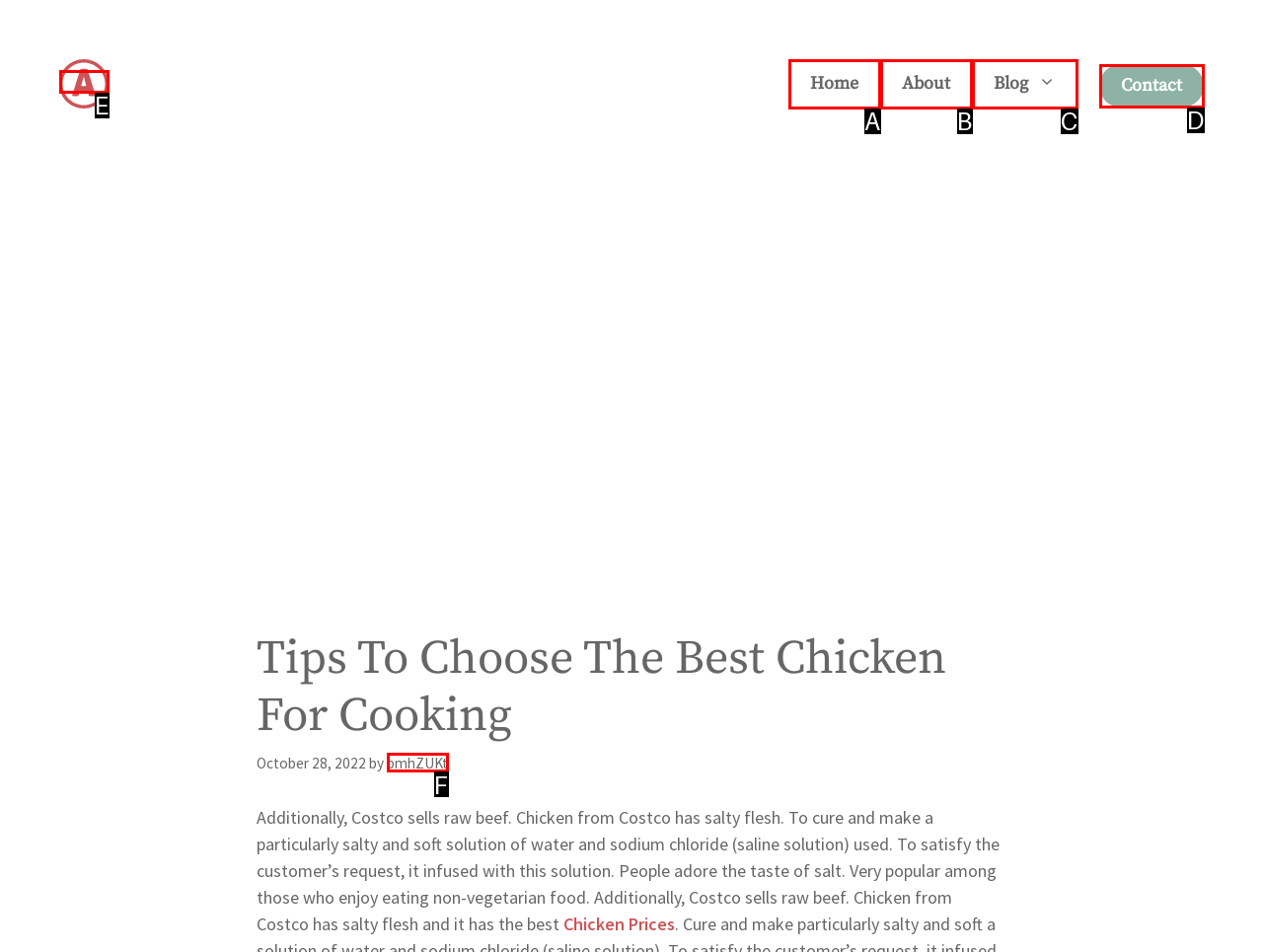Tell me which option best matches the description: Blog
Answer with the option's letter from the given choices directly.

C